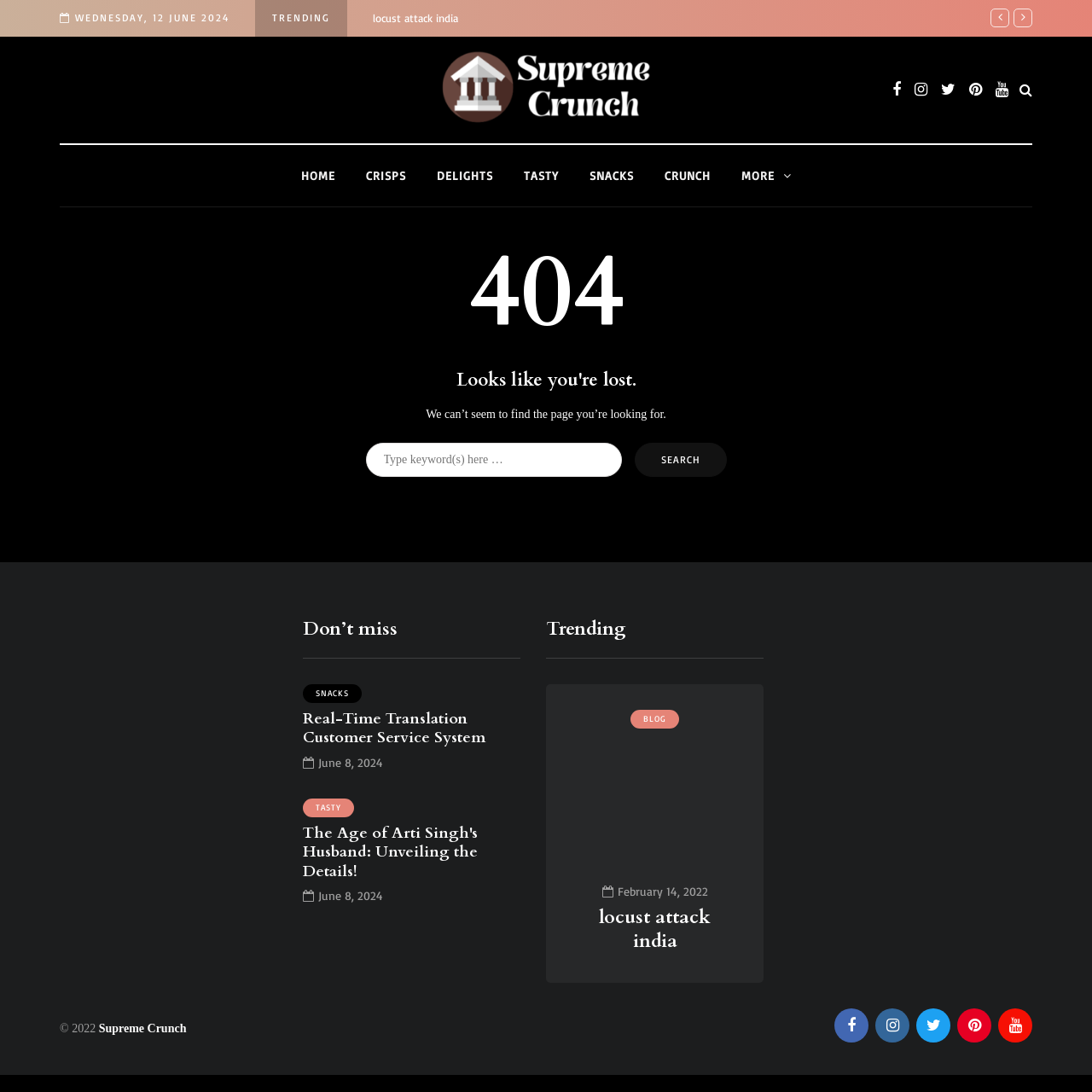What is the current date?
Based on the visual content, answer with a single word or a brief phrase.

Wednesday, 12 June 2024